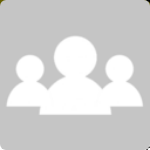What is the context in which the group icon is positioned?
Refer to the image and provide a concise answer in one word or phrase.

Discussion group